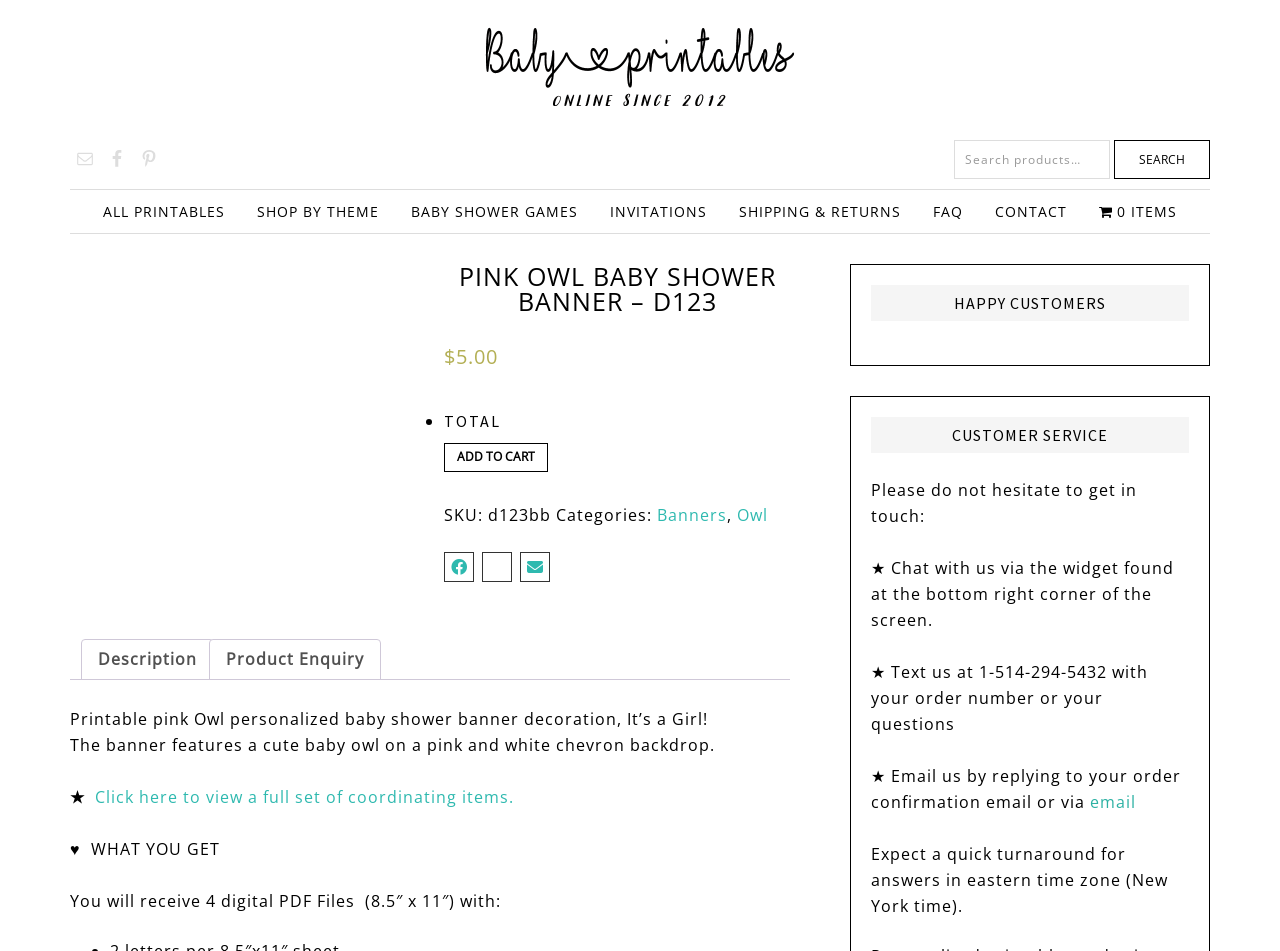What is the theme of the baby shower banner?
Carefully analyze the image and provide a thorough answer to the question.

The theme of the baby shower banner can be determined by looking at the categories listed under the 'Categories:' section, which includes 'Banners' and 'Owl'. This suggests that the theme of the banner is an owl.